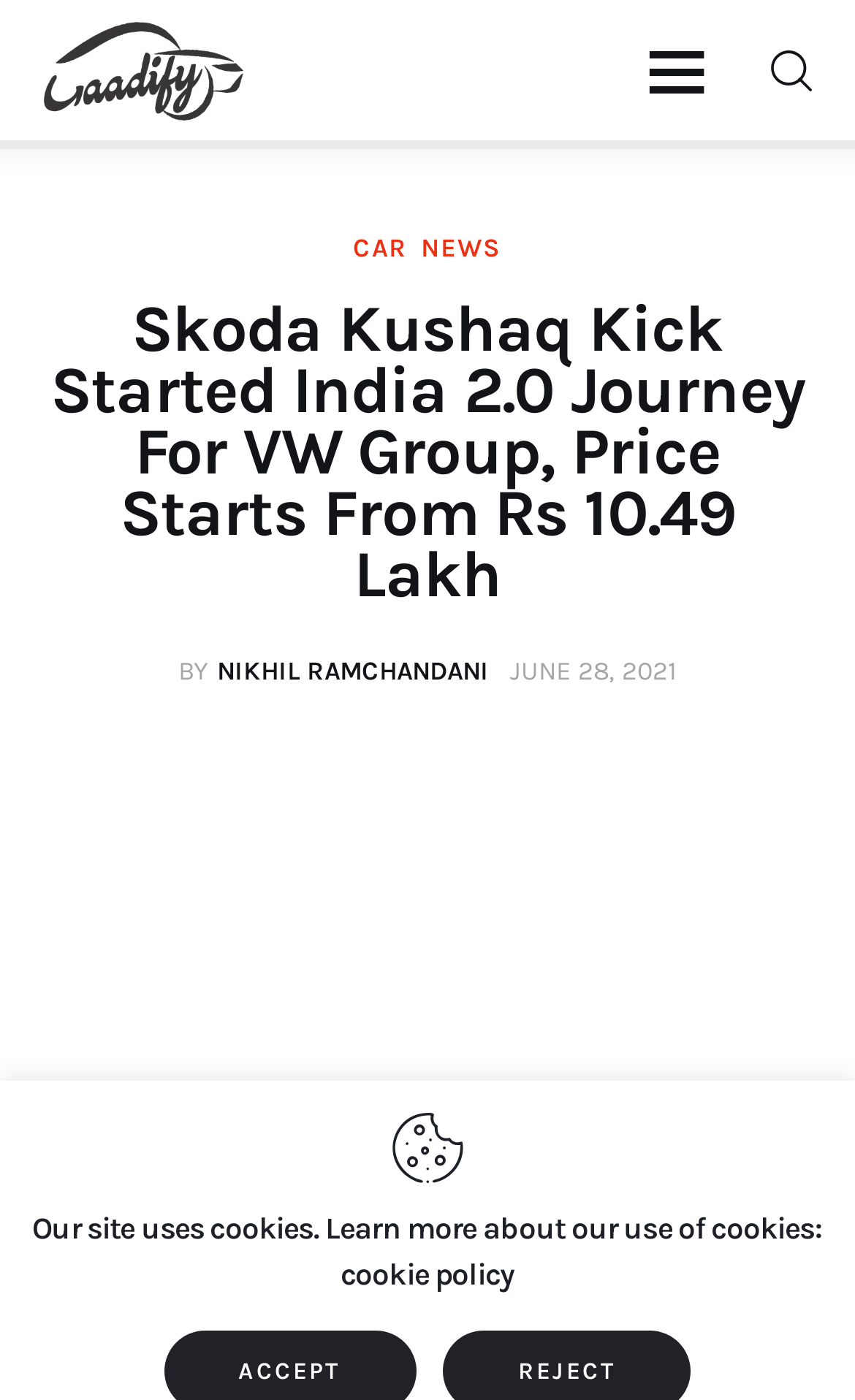Could you locate the bounding box coordinates for the section that should be clicked to accomplish this task: "Search for a car".

[0.141, 0.892, 0.859, 0.982]